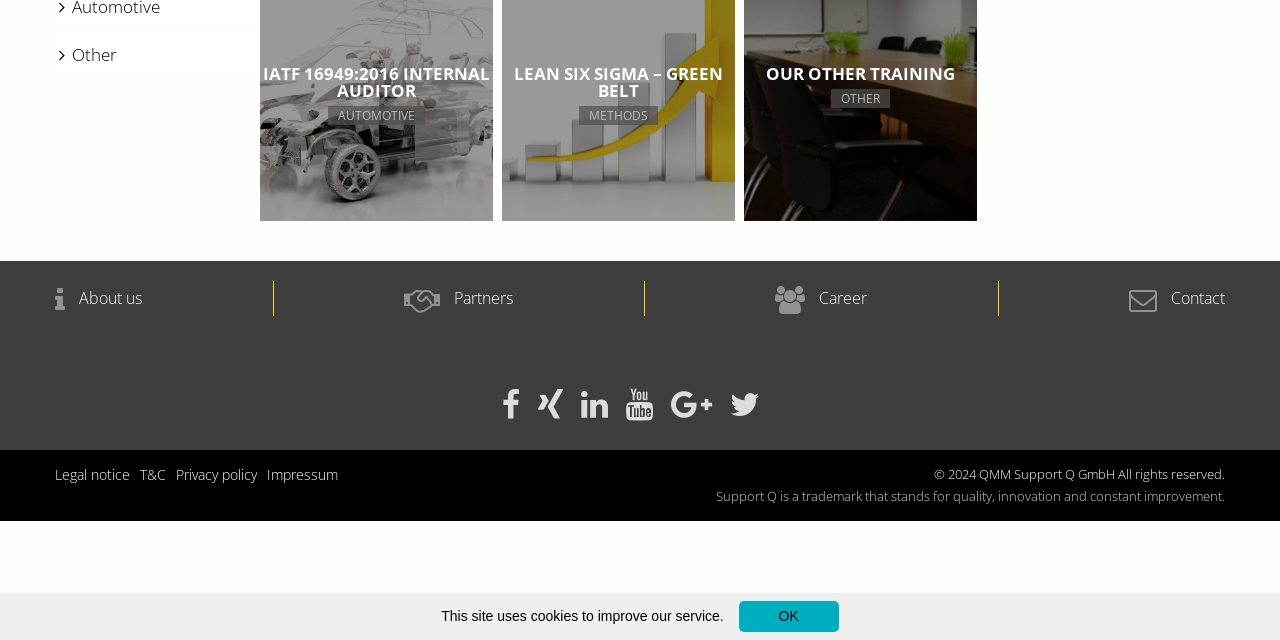Calculate the bounding box coordinates of the UI element given the description: "Legal notice".

[0.043, 0.726, 0.102, 0.756]